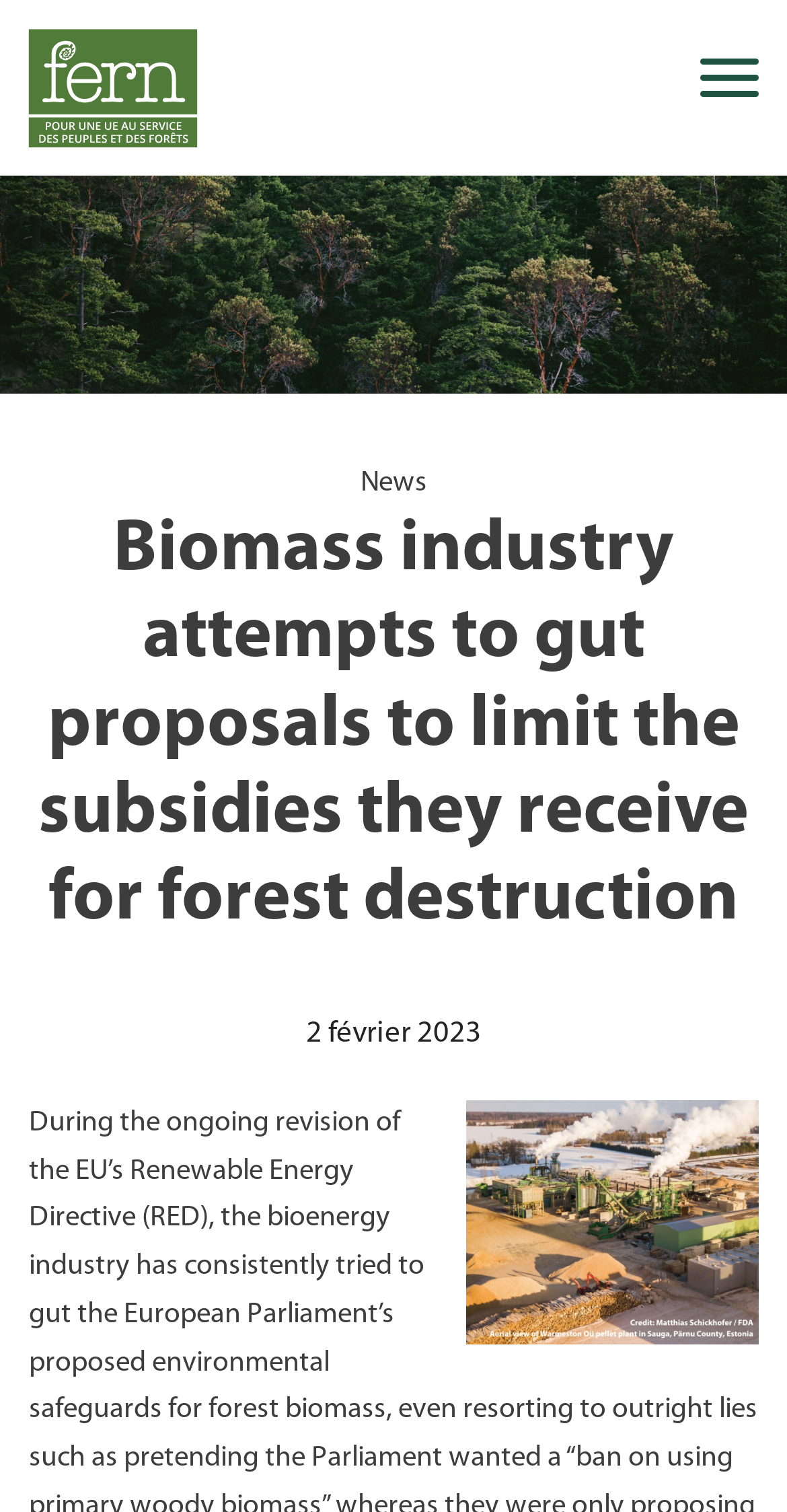Show the bounding box coordinates of the element that should be clicked to complete the task: "Visit Fern website".

[0.037, 0.019, 0.25, 0.097]